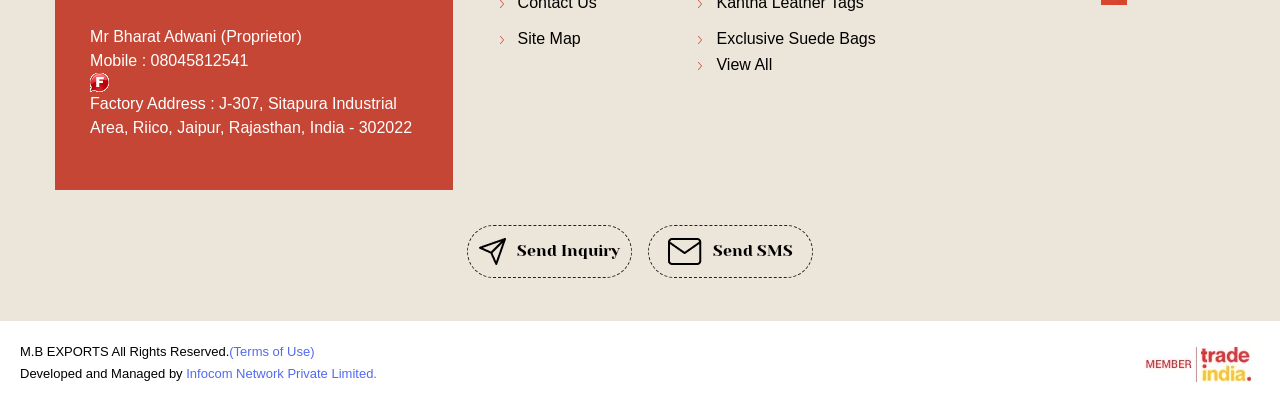What is the purpose of the image with the text 'Accepts only Export Inquiries'?
Please provide a detailed and thorough answer to the question.

The image with the text 'Accepts only Export Inquiries' is likely used to indicate that the business only accepts inquiries related to exports, and not for domestic sales or other purposes.